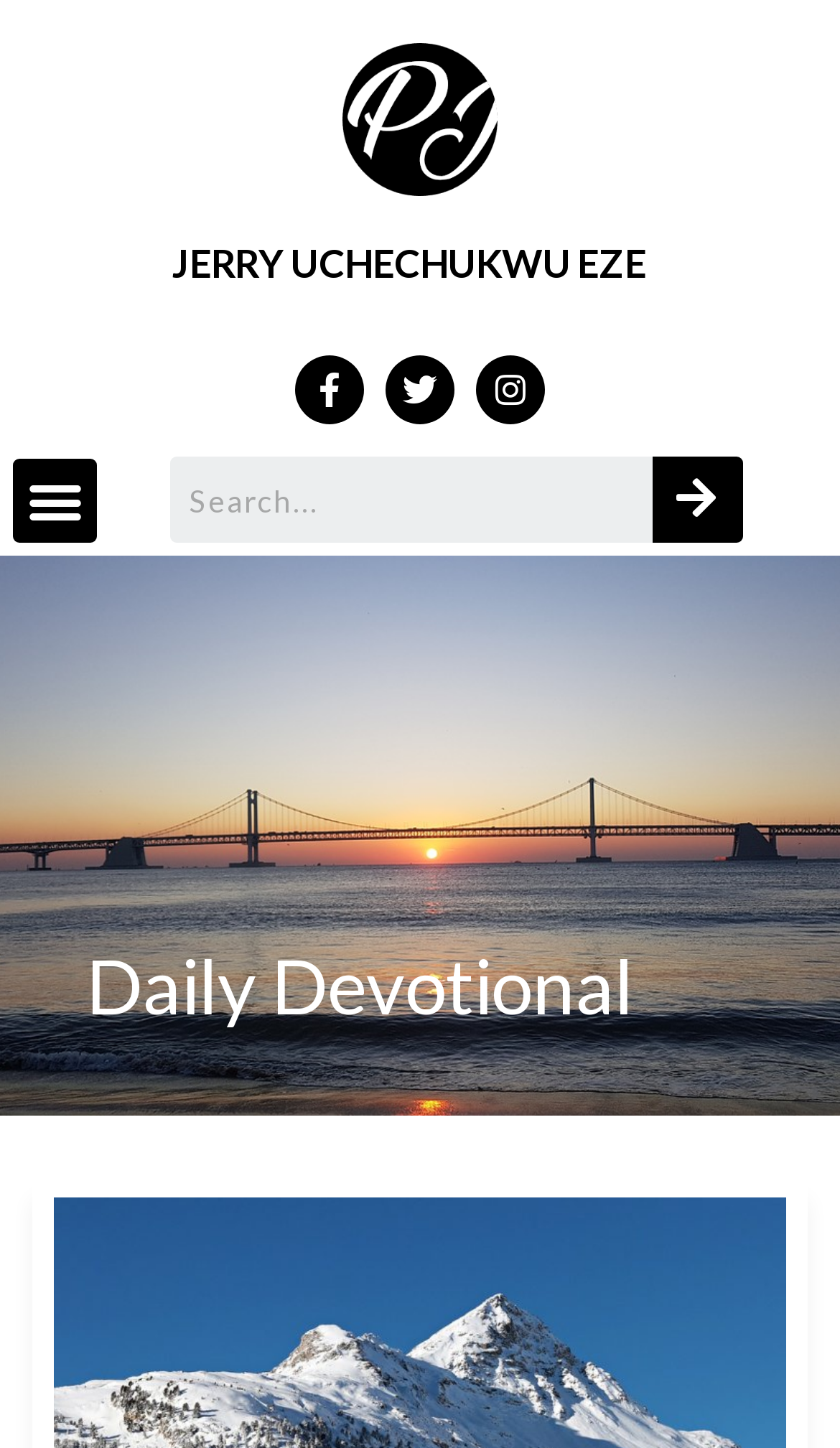Given the element description, predict the bounding box coordinates in the format (top-left x, top-left y, bottom-right x, bottom-right y). Make sure all values are between 0 and 1. Here is the element description: Jerry Uchechukwu Eze

[0.205, 0.165, 0.769, 0.198]